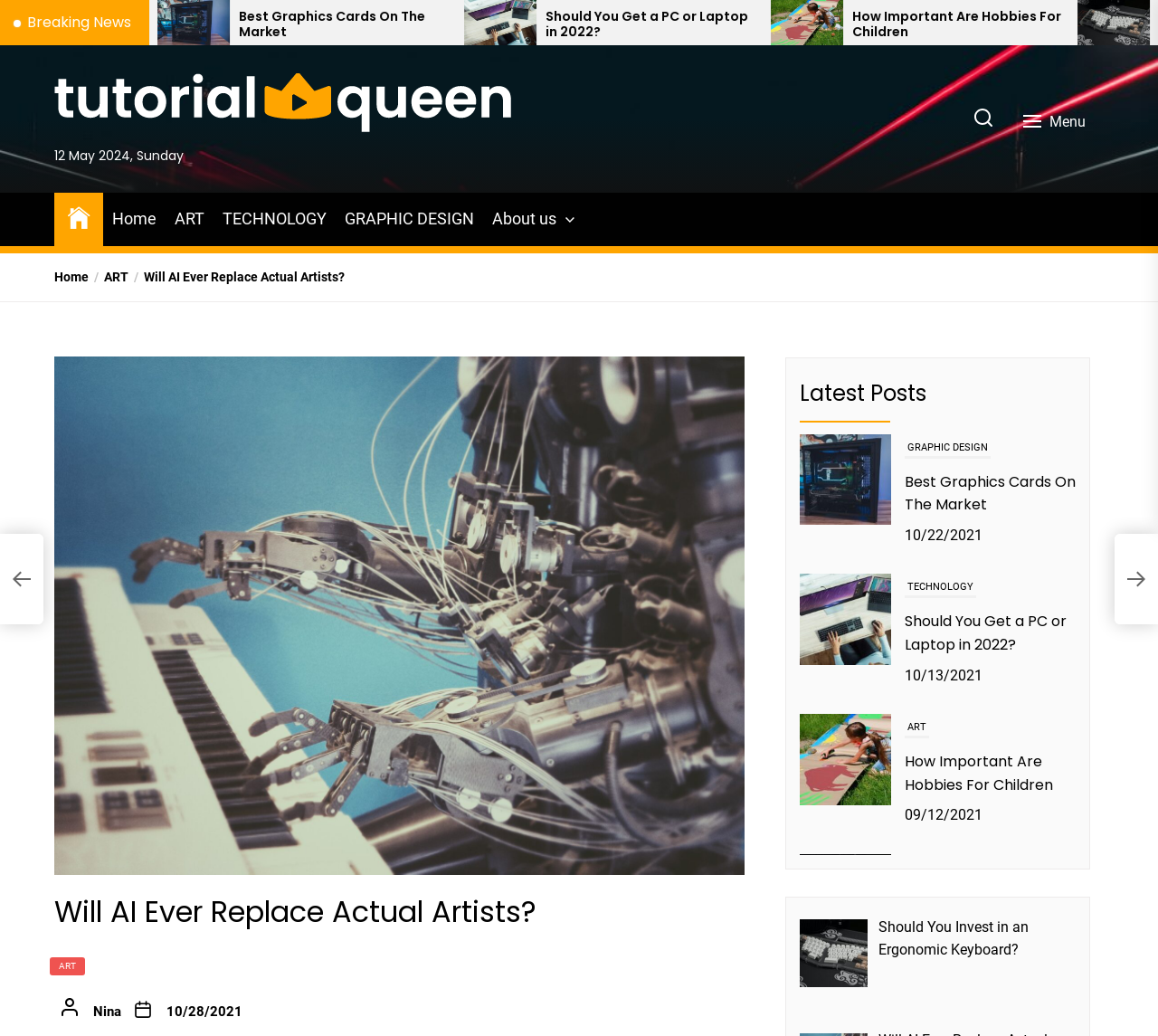Specify the bounding box coordinates of the element's region that should be clicked to achieve the following instruction: "Search for something". The bounding box coordinates consist of four float numbers between 0 and 1, in the format [left, top, right, bottom].

[0.83, 0.096, 0.869, 0.134]